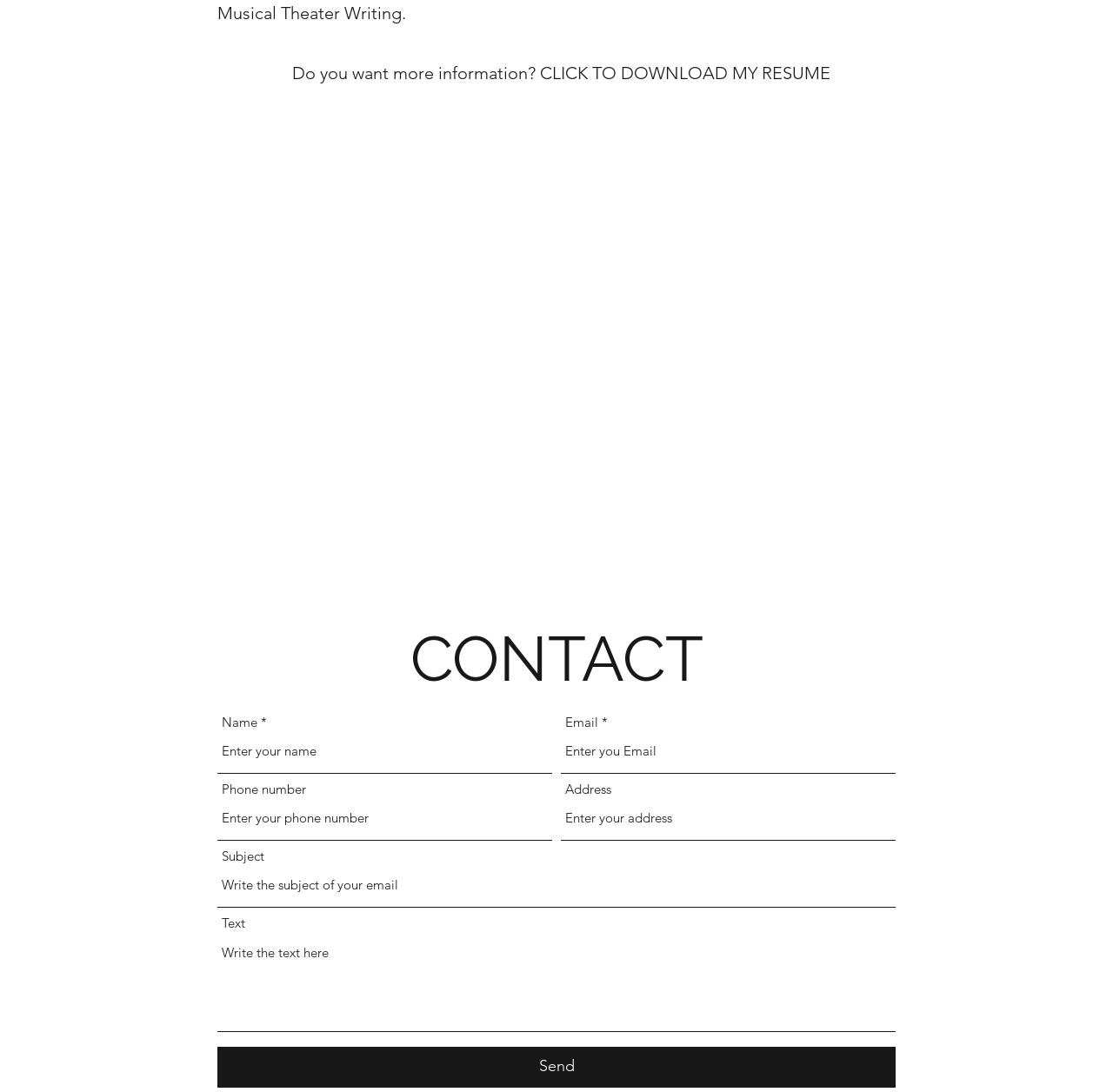How many fields are there to enter contact information?
Provide a concise answer using a single word or phrase based on the image.

5